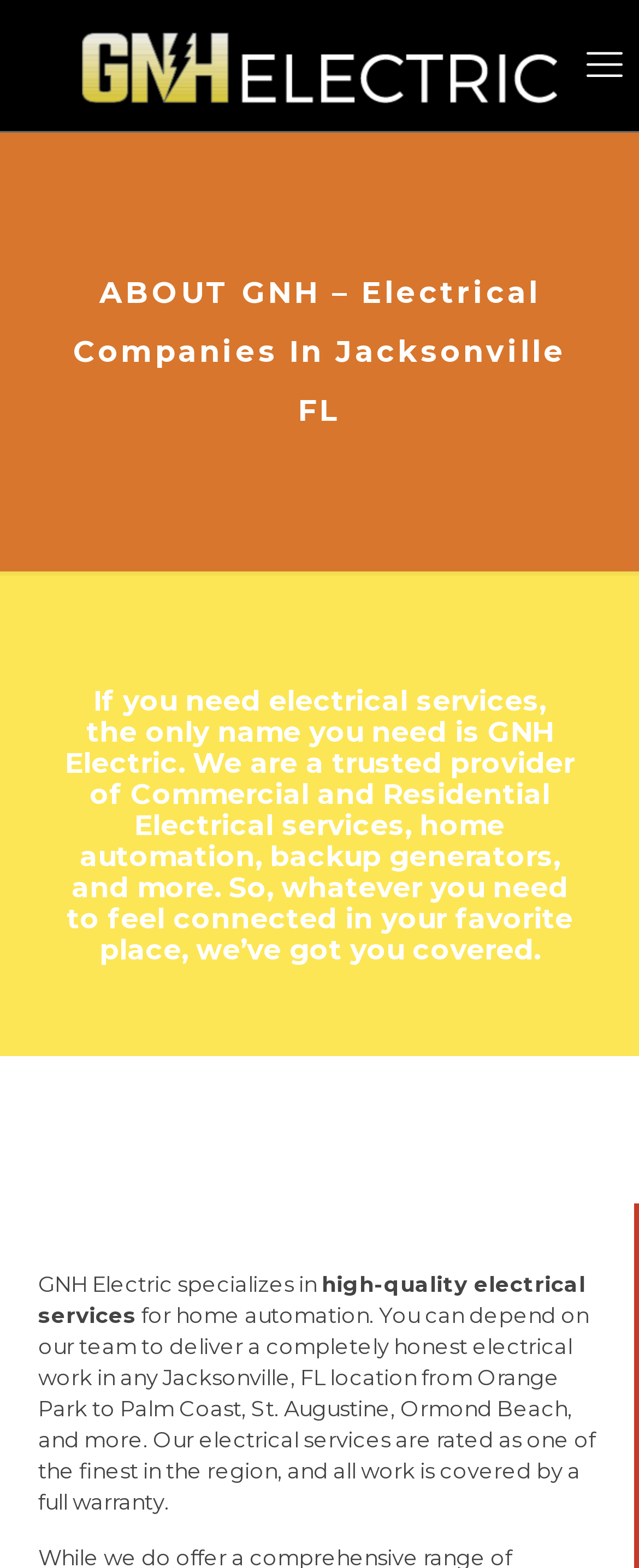What type of services does GNH Electric provide?
Use the information from the image to give a detailed answer to the question.

Based on the webpage content, GNH Electric provides various services including electrical services, home automation, backup generators, and more. This information can be found in the heading and static text elements on the webpage.